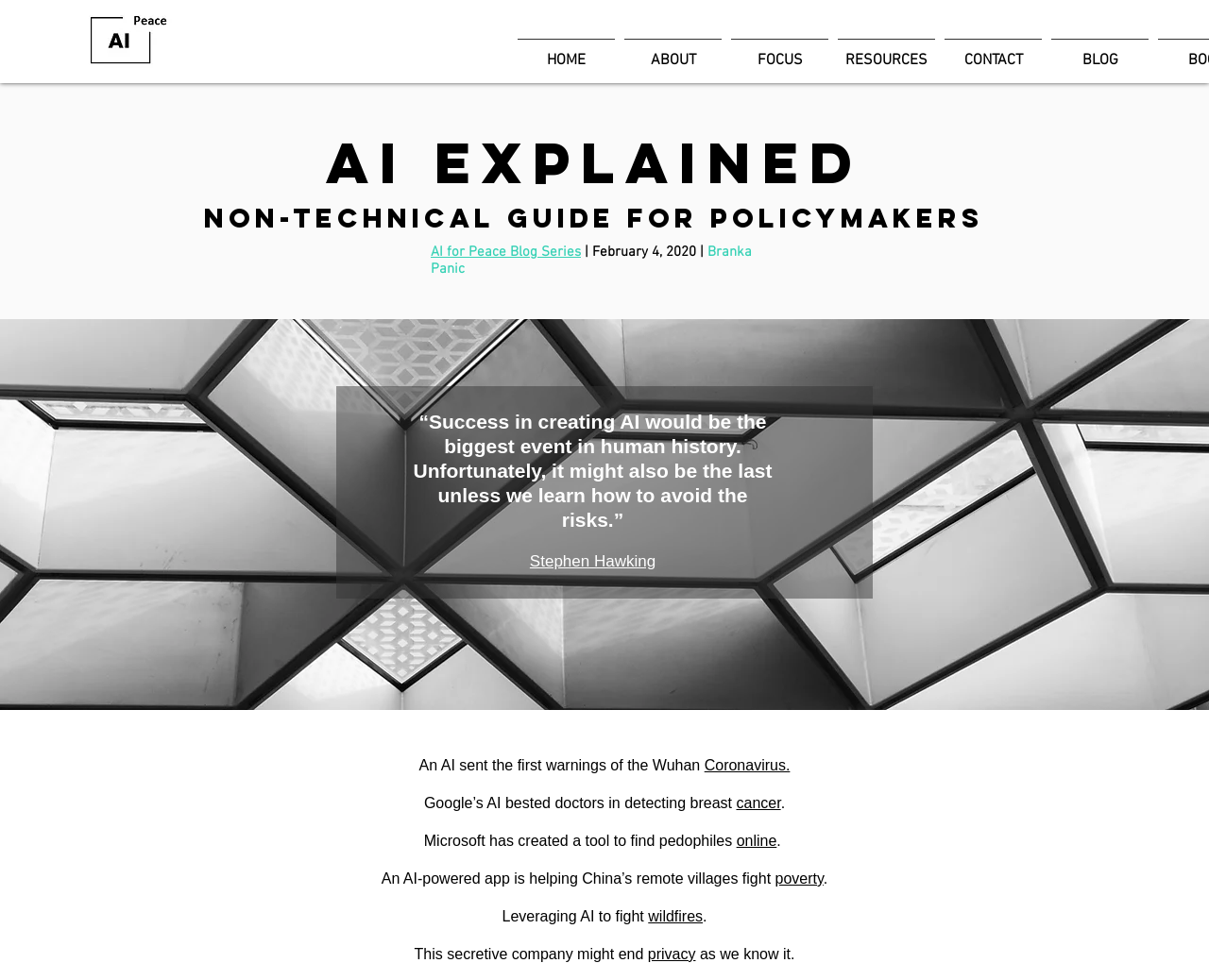Based on the provided description, "AI for Peace Blog Series", find the bounding box of the corresponding UI element in the screenshot.

[0.356, 0.249, 0.48, 0.266]